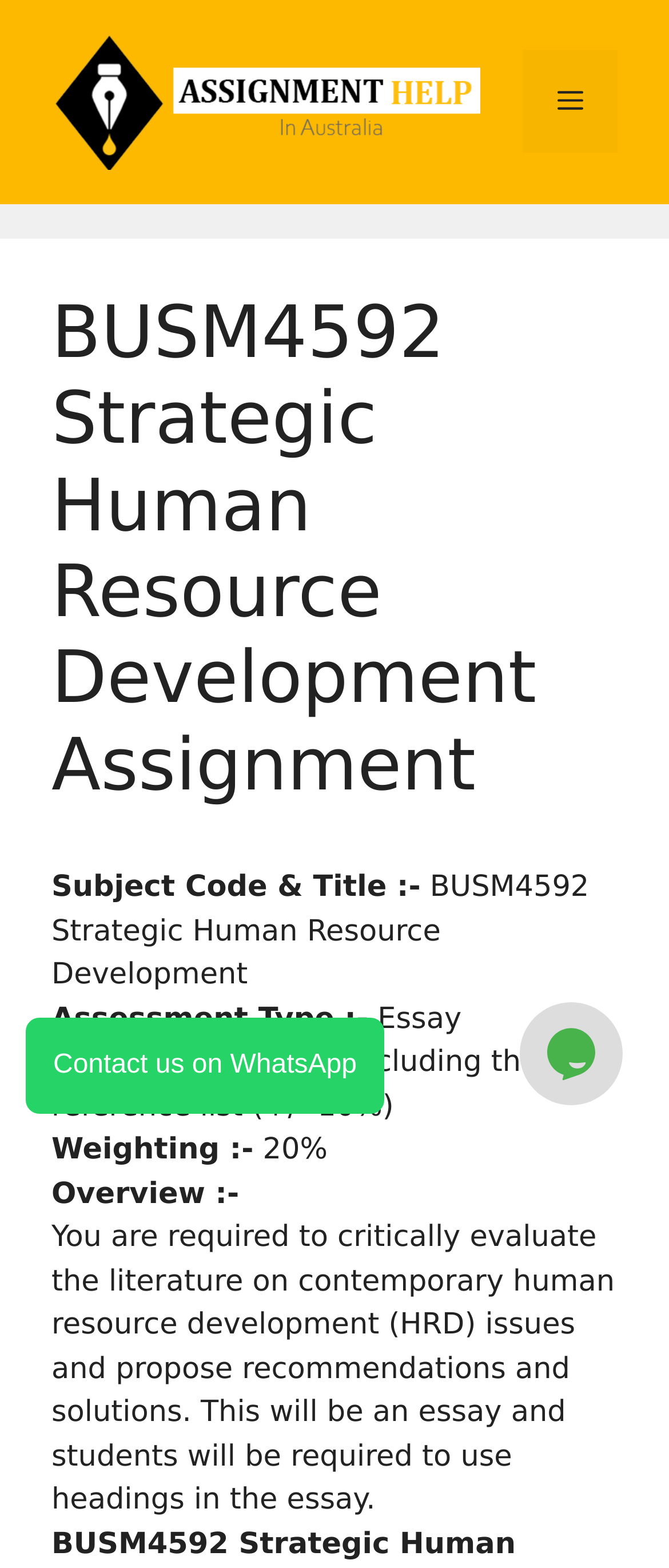What is the type of assessment?
From the details in the image, provide a complete and detailed answer to the question.

The type of assessment can be found in the StaticText element with the text 'Assessment Type :-' followed by the type 'Essay'.